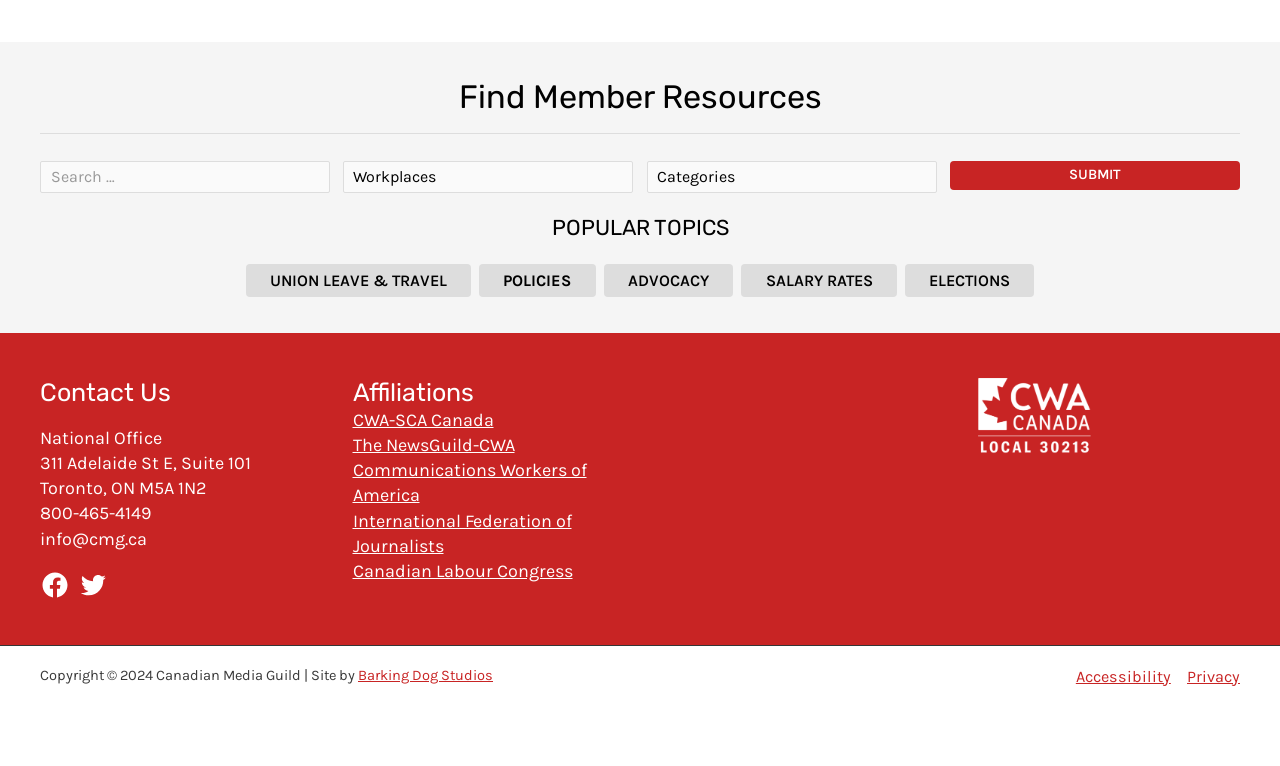Identify the bounding box coordinates of the region that needs to be clicked to carry out this instruction: "Search for recipes". Provide these coordinates as four float numbers ranging from 0 to 1, i.e., [left, top, right, bottom].

None